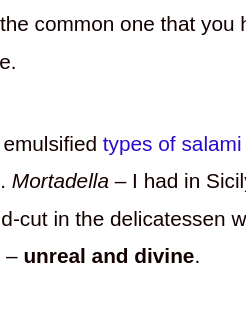Why is maintaining low pH levels important in salami production?
Answer the question with a detailed and thorough explanation.

The caption highlights the importance of maintaining low pH levels in salami production to prevent spoilage from unwanted bacteria, which is a critical aspect of ensuring the quality and safety of the final product.